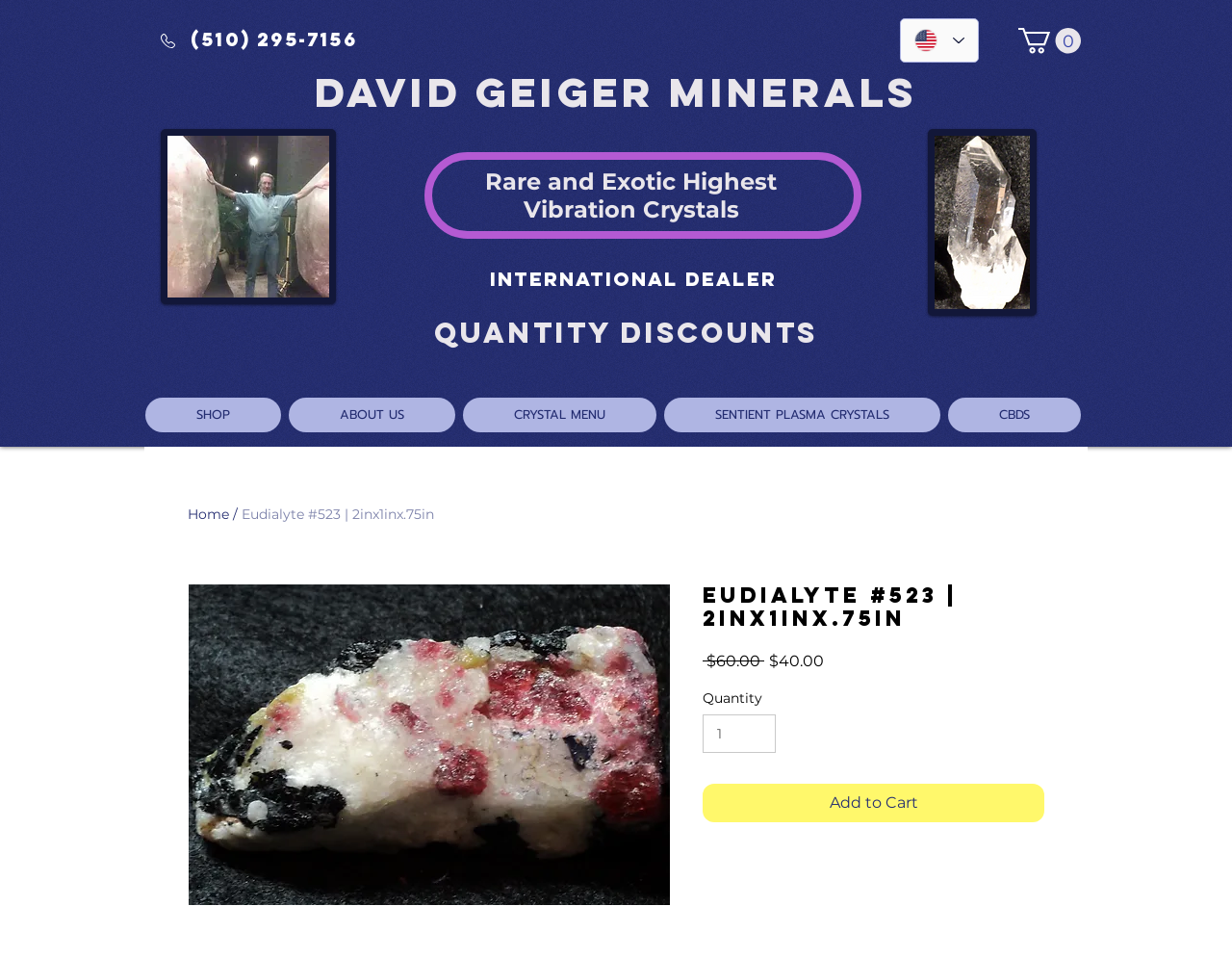Pinpoint the bounding box coordinates of the element you need to click to execute the following instruction: "Select language". The bounding box should be represented by four float numbers between 0 and 1, in the format [left, top, right, bottom].

[0.73, 0.019, 0.795, 0.065]